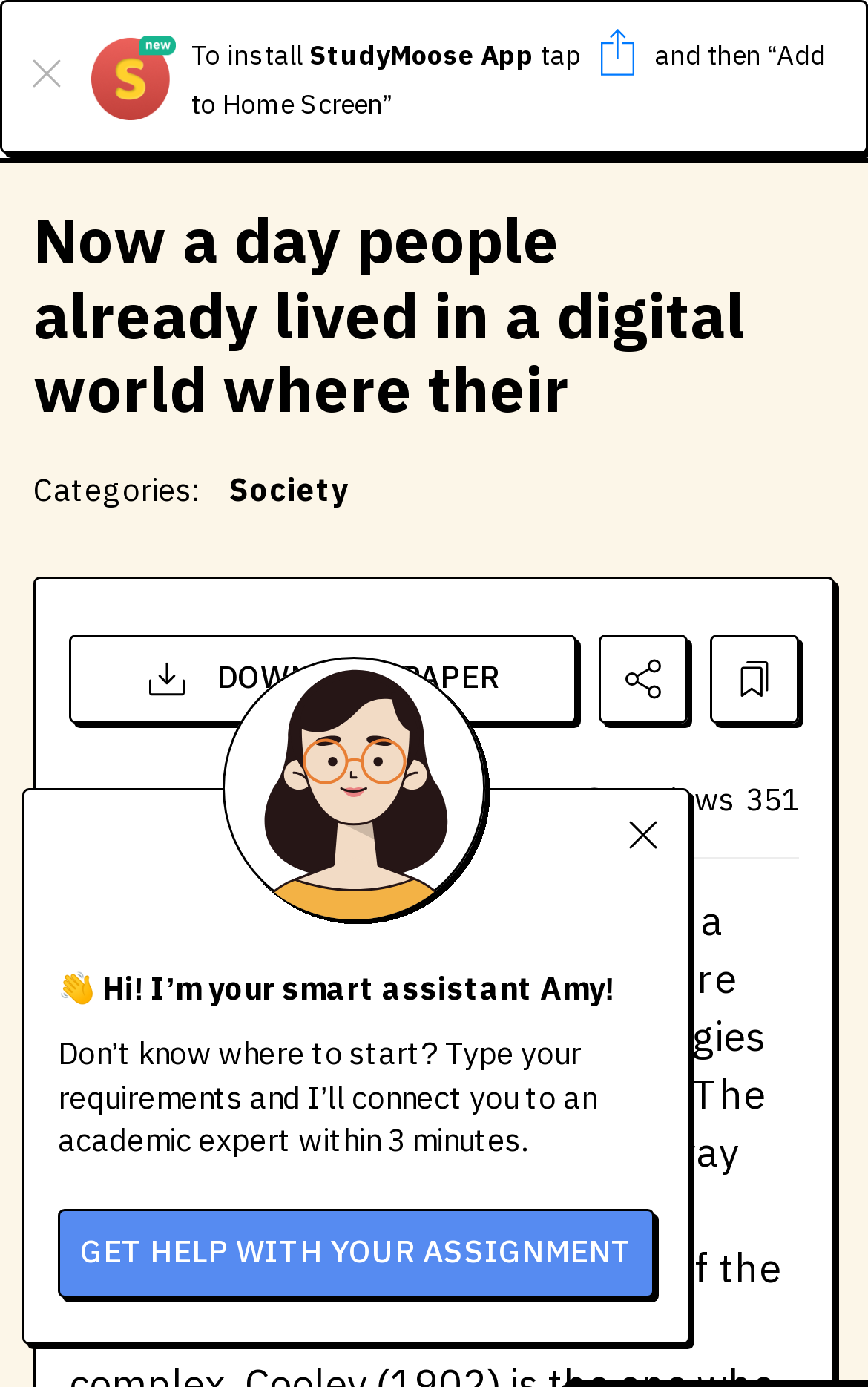Based on the image, please elaborate on the answer to the following question:
How many views does the essay have?

I found a section with text 'Views' followed by a number '351'. This indicates that the essay has 351 views.